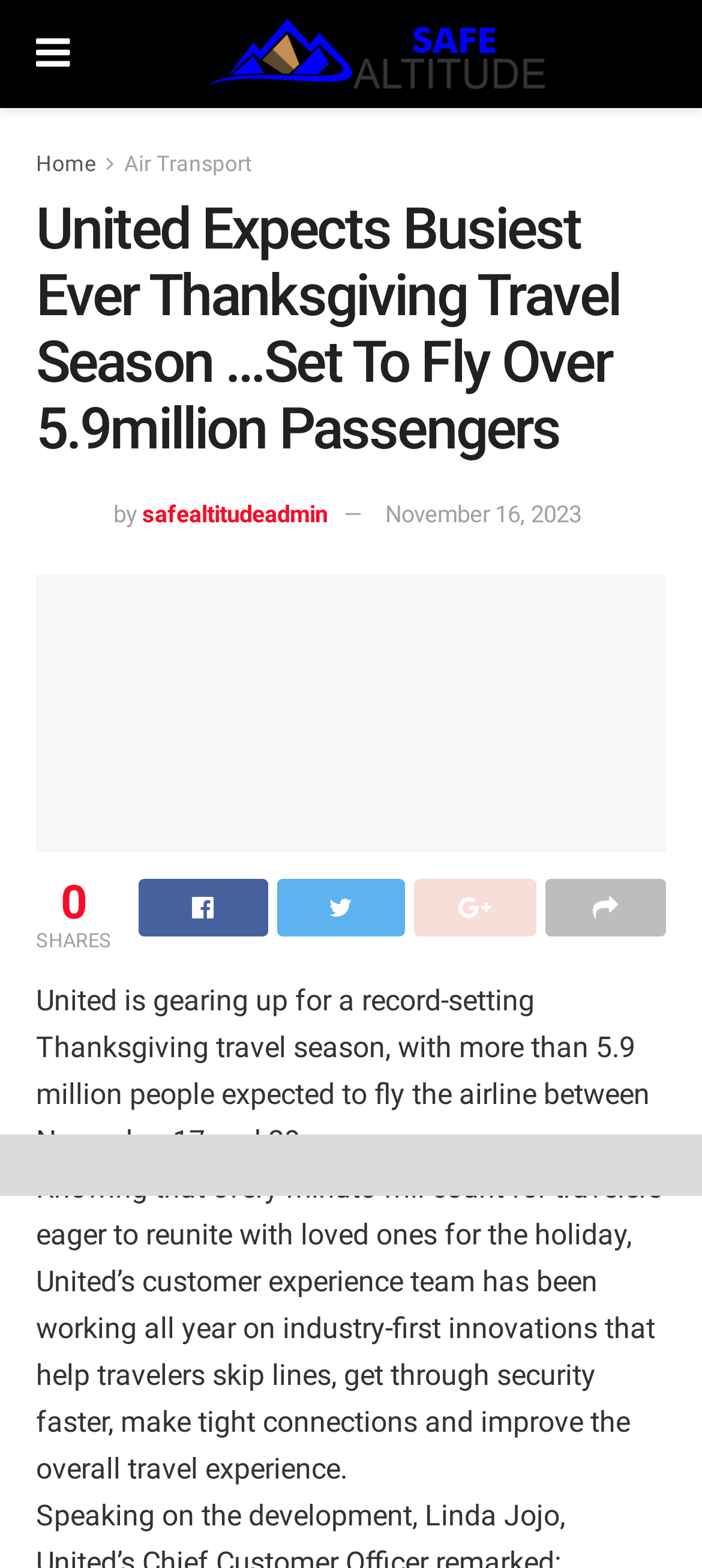What is the name of the website?
Please provide a single word or phrase as your answer based on the image.

Safe Altitude